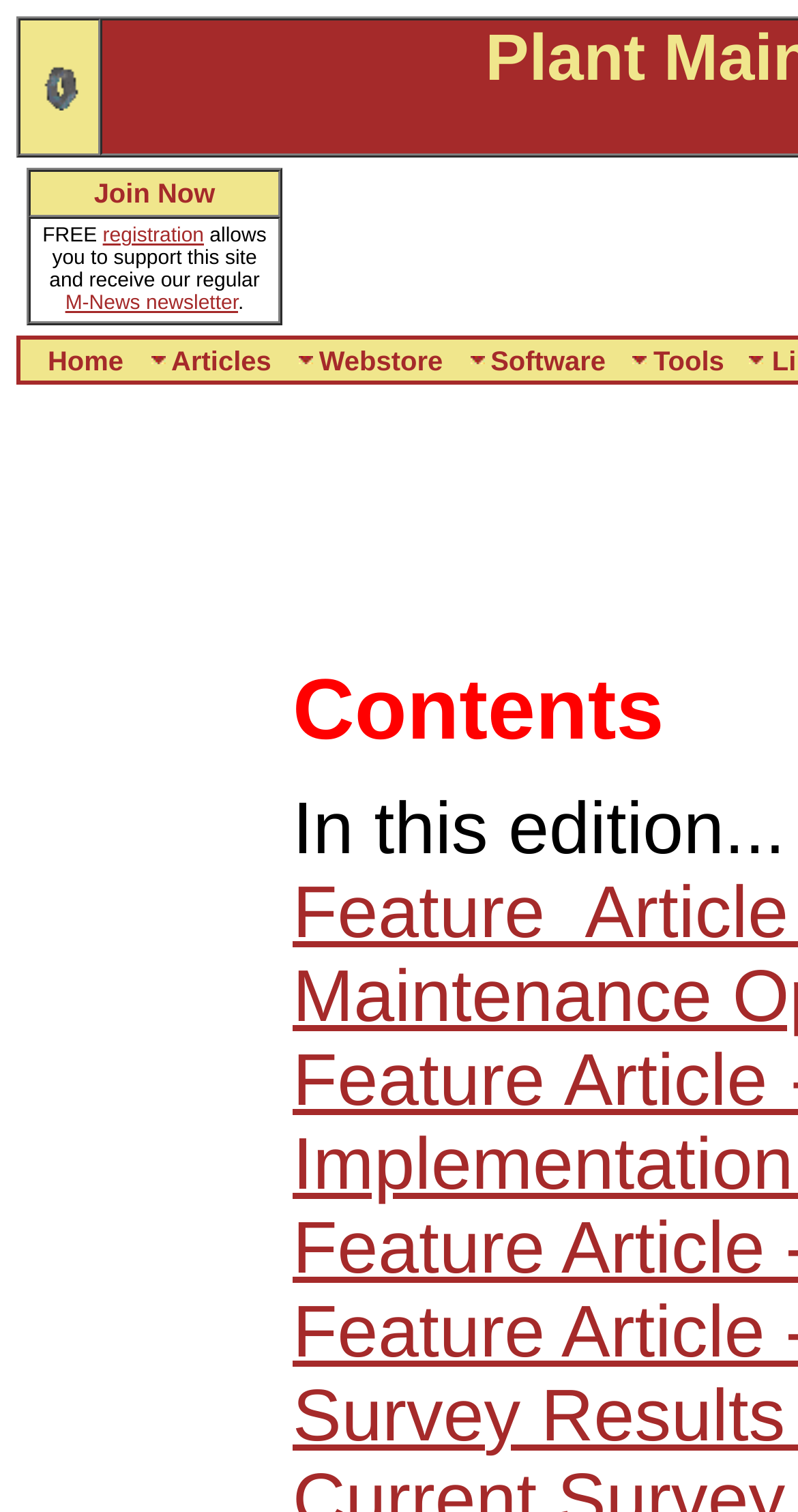Please give a succinct answer to the question in one word or phrase:
How many rows are in the table?

2